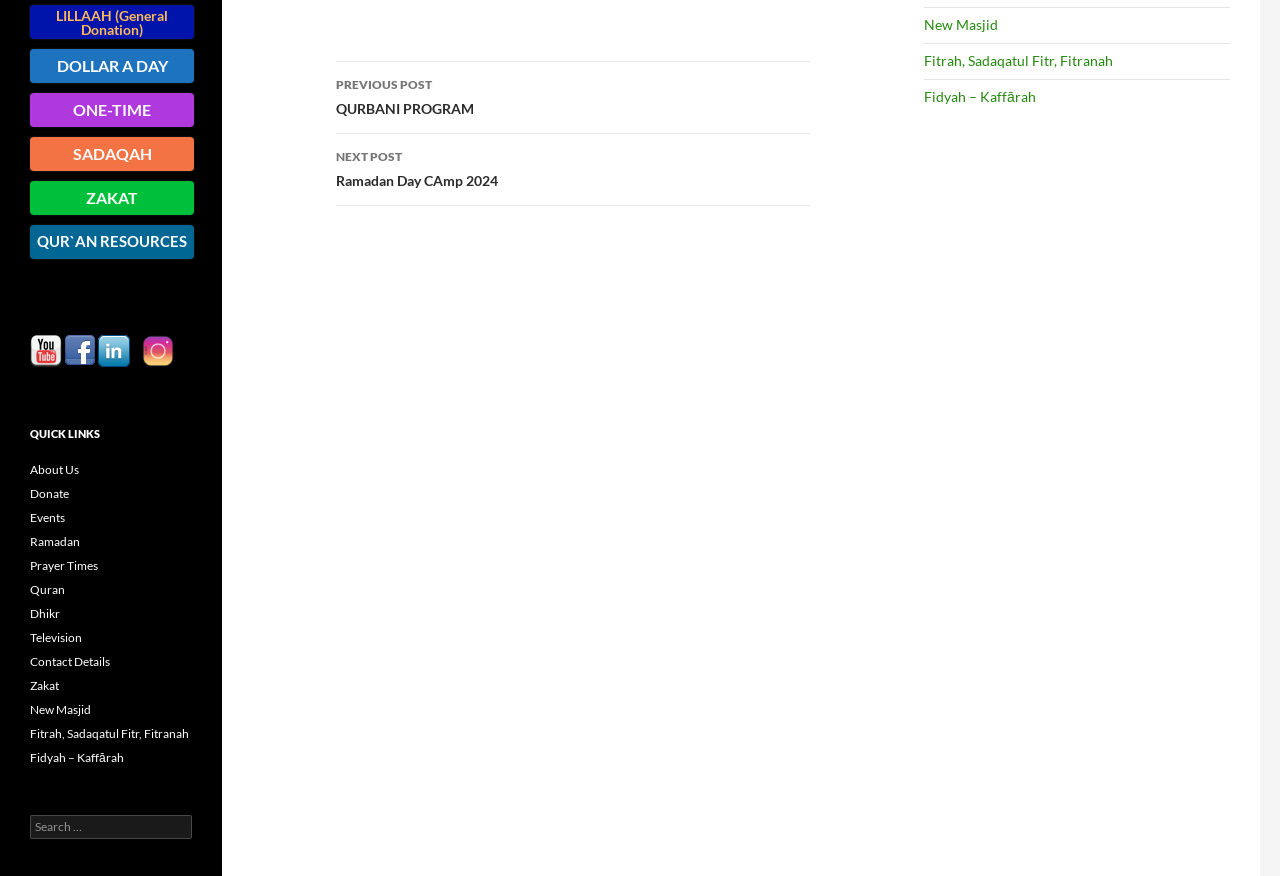Identify the coordinates of the bounding box for the element described below: "Fitrah, Sadaqatul Fitr, Fitranah". Return the coordinates as four float numbers between 0 and 1: [left, top, right, bottom].

[0.722, 0.059, 0.87, 0.079]